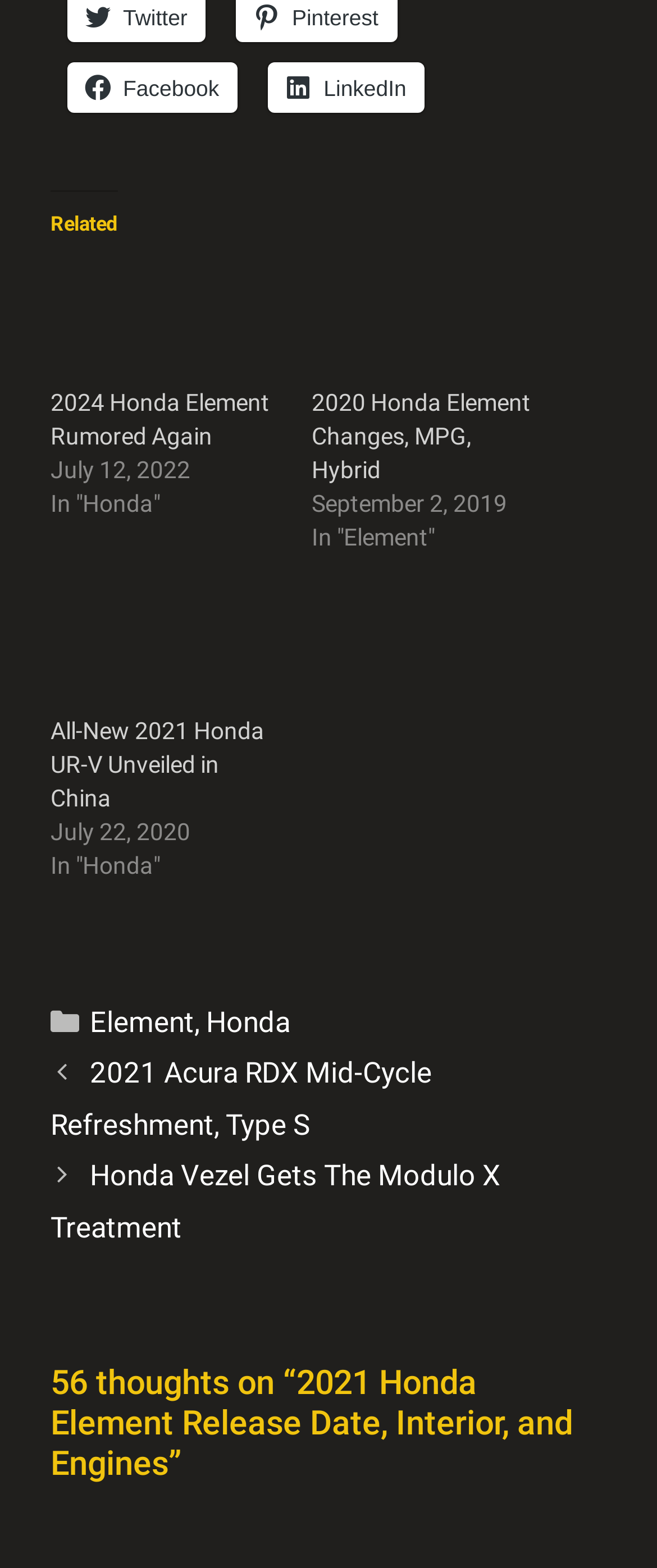Determine the bounding box coordinates of the clickable region to follow the instruction: "Browse posts".

[0.077, 0.668, 0.923, 0.799]